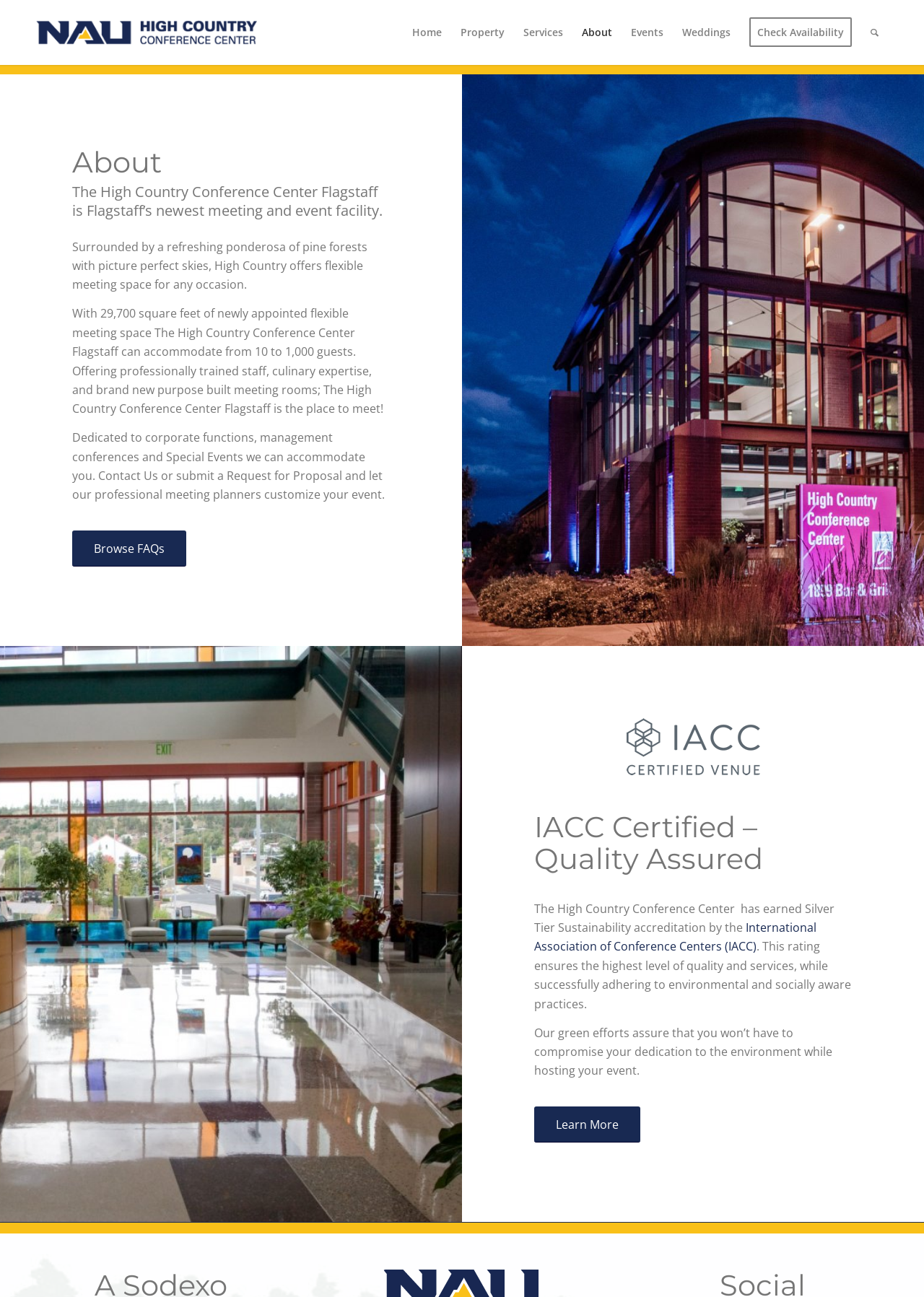Mark the bounding box of the element that matches the following description: "Property".

[0.488, 0.0, 0.556, 0.05]